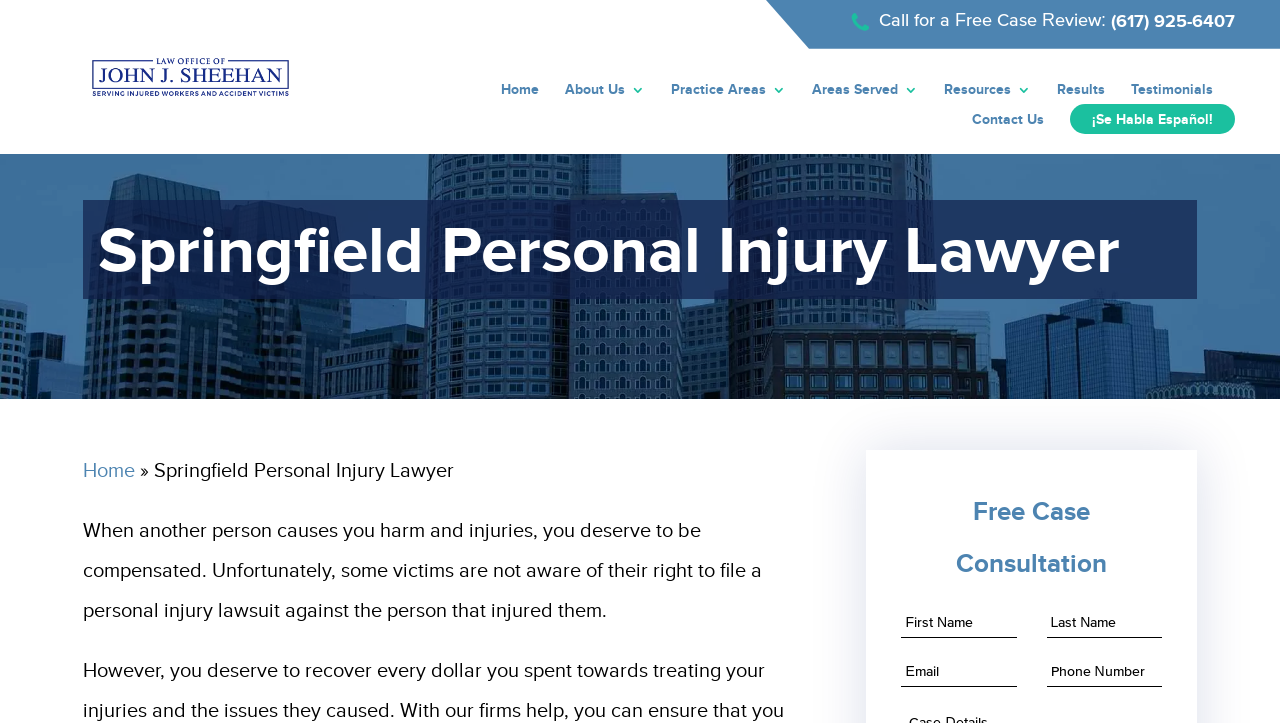Identify the bounding box for the UI element specified in this description: "(617) 925-6407". The coordinates must be four float numbers between 0 and 1, formatted as [left, top, right, bottom].

[0.868, 0.017, 0.965, 0.042]